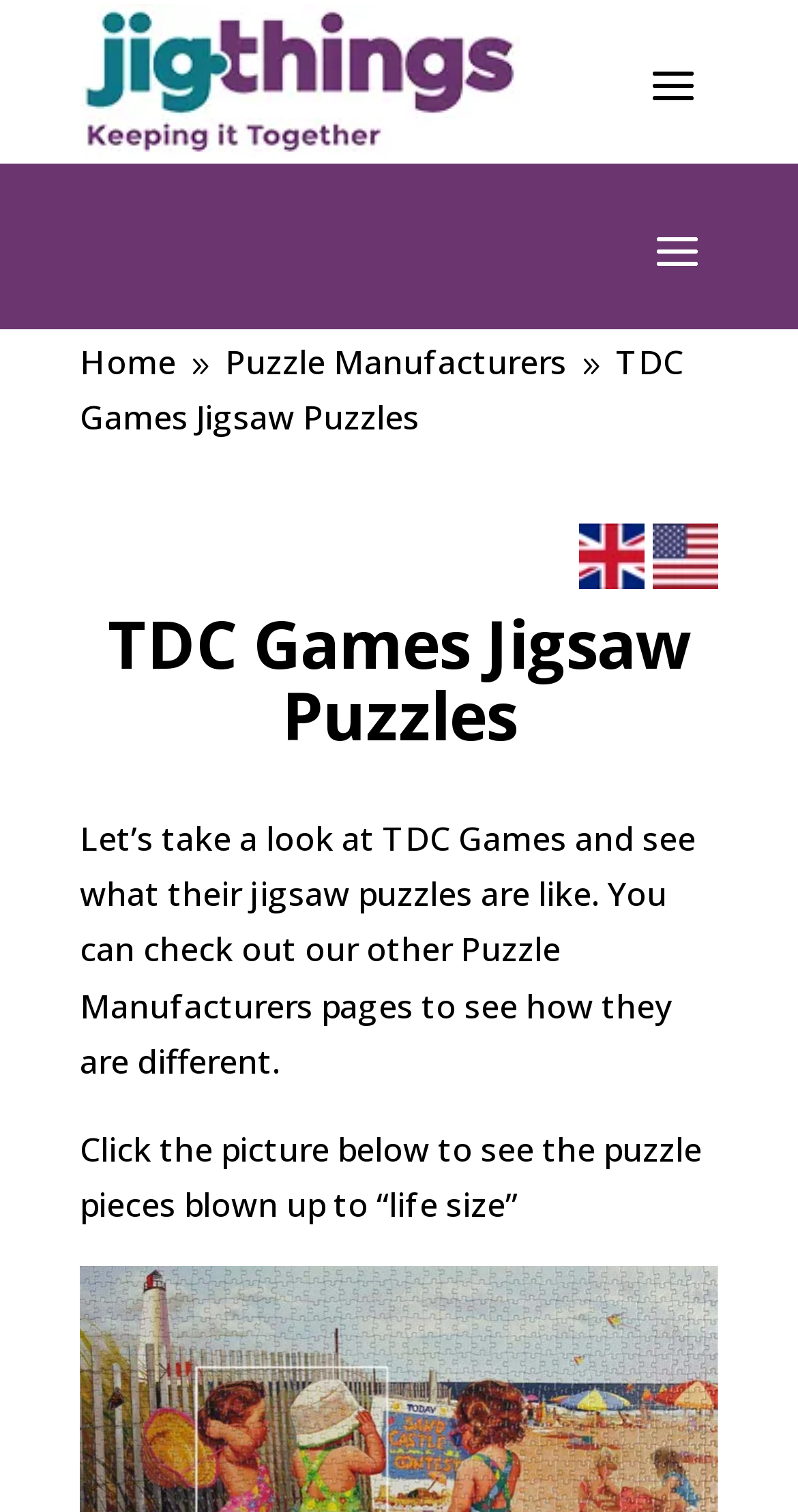How many links are there in the navigation section?
Based on the screenshot, give a detailed explanation to answer the question.

The navigation section is located at the top of the webpage, and it contains three links: 'Home', 'Puzzle Manufacturers', and an empty link. The empty link is not counted, so there are three links in total.